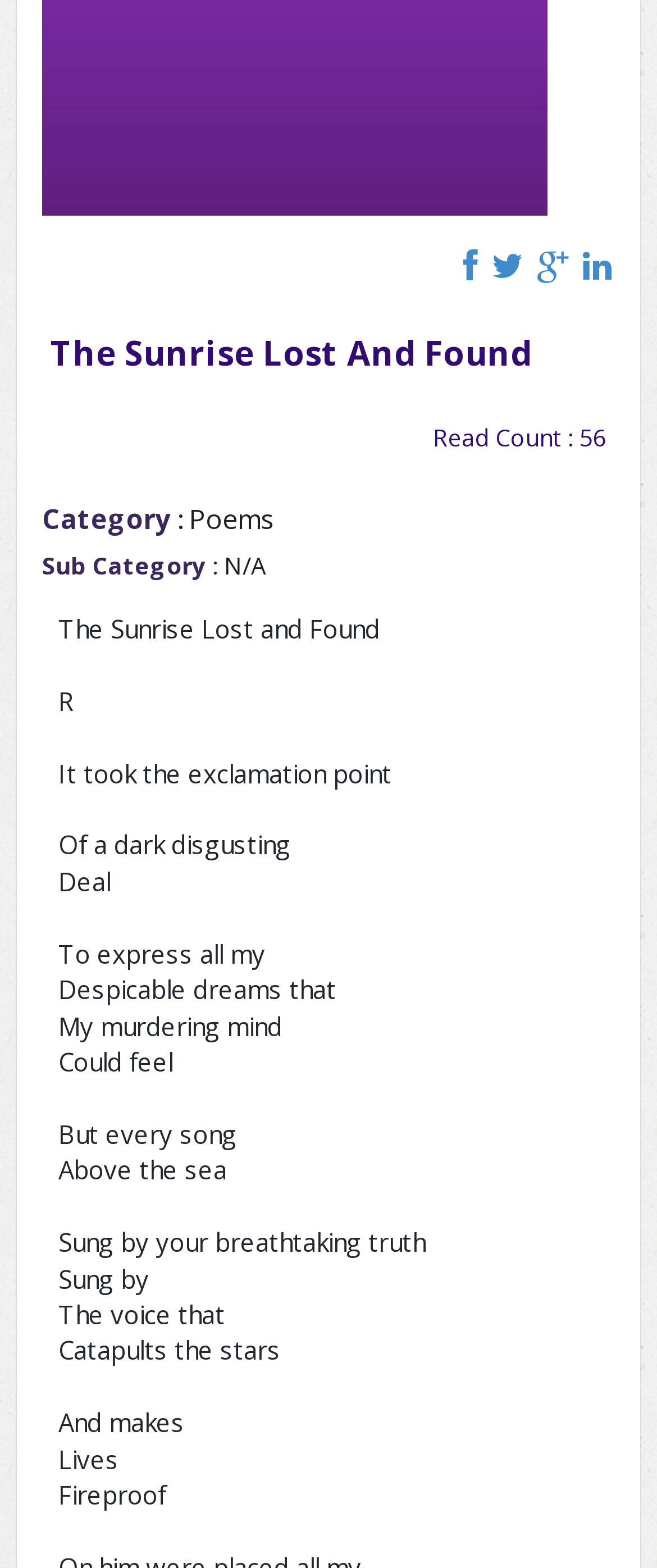Highlight the bounding box of the UI element that corresponds to this description: "title="Google Plus Share"".

[0.818, 0.16, 0.867, 0.182]